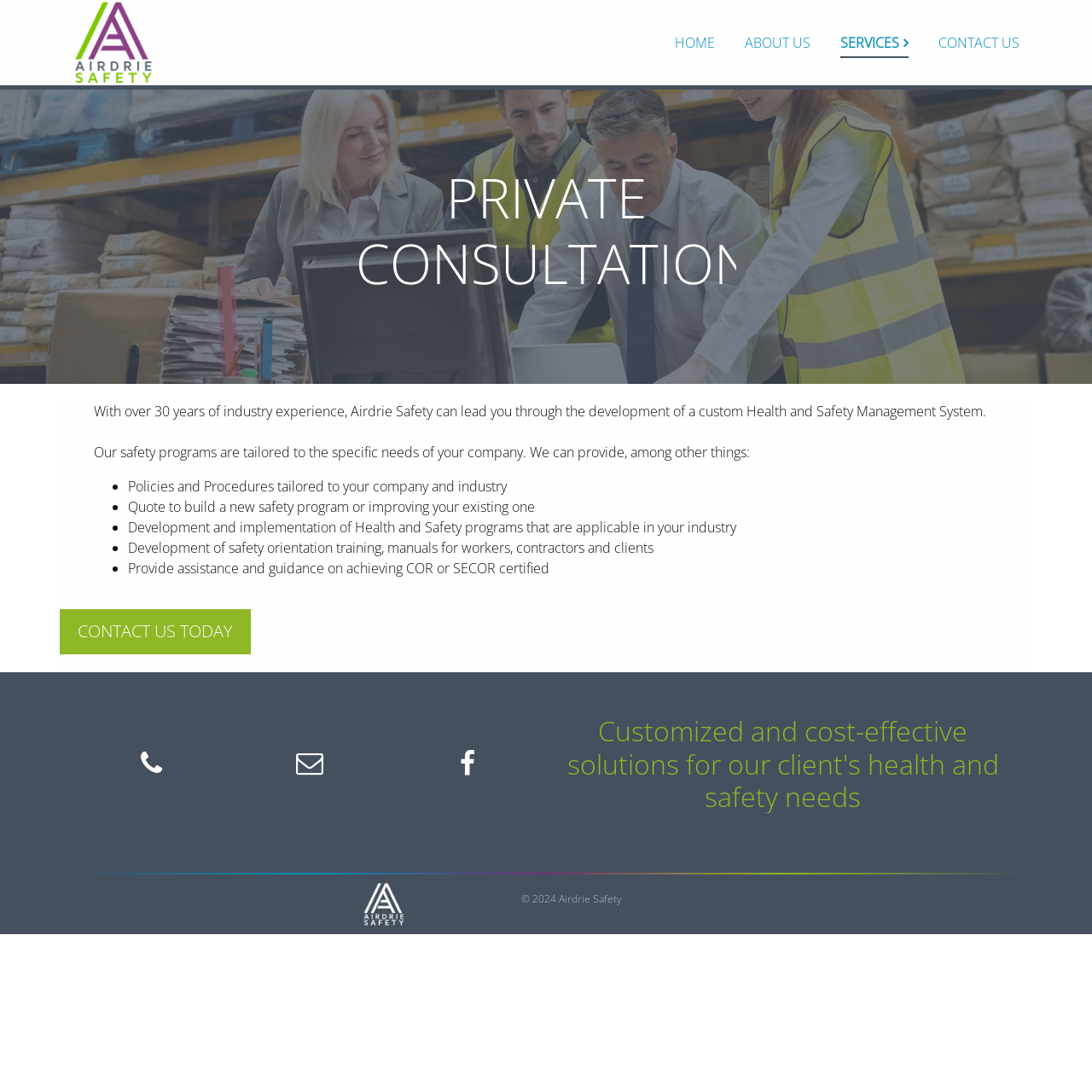What is the theme of the icons at the bottom of the webpage?
Based on the visual, give a brief answer using one word or a short phrase.

Social media